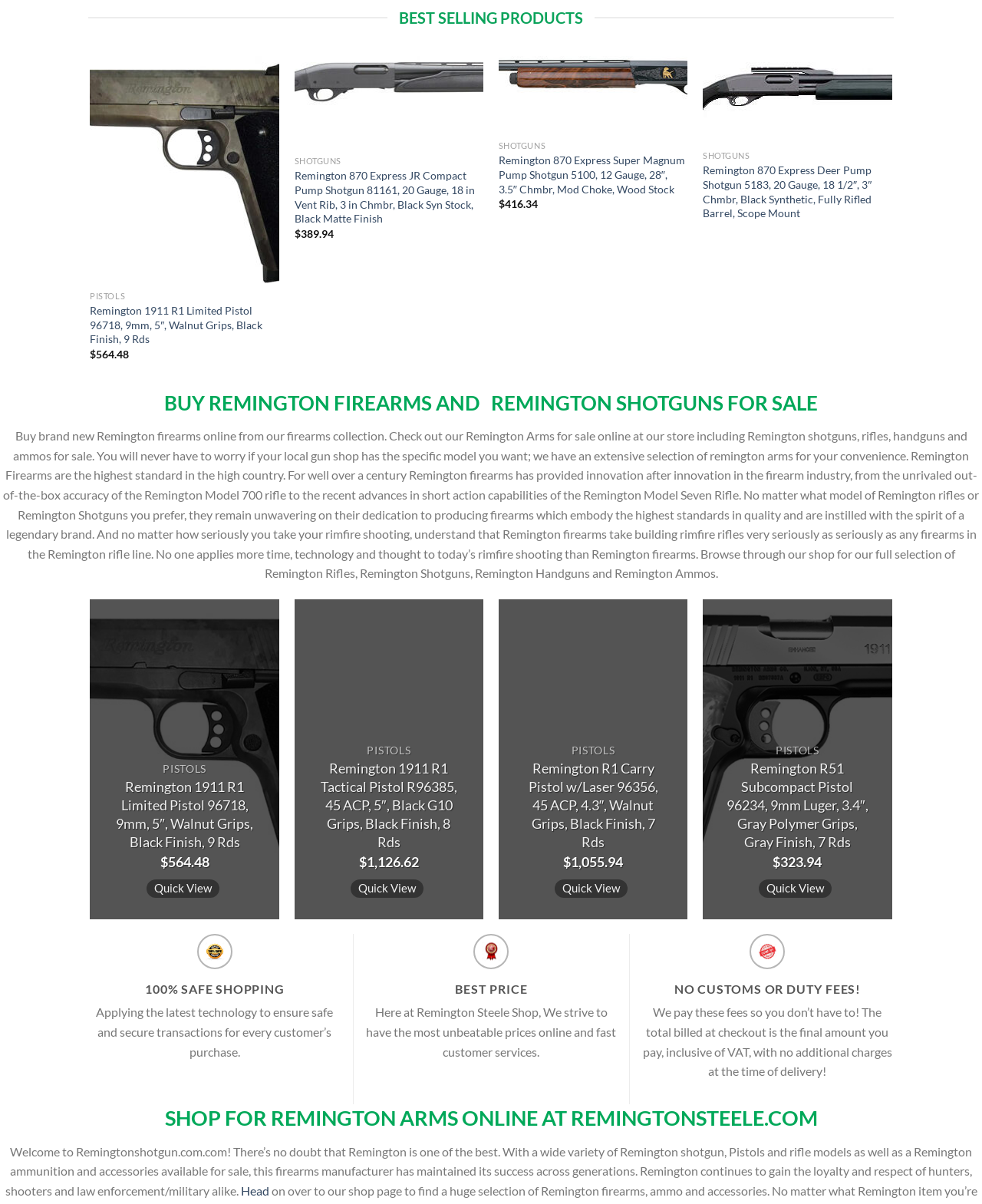Provide the bounding box coordinates for the UI element described in this sentence: "parent_node: Add to wishlist aria-label="Next"". The coordinates should be four float values between 0 and 1, i.e., [left, top, right, bottom].

[0.896, 0.109, 0.919, 0.387]